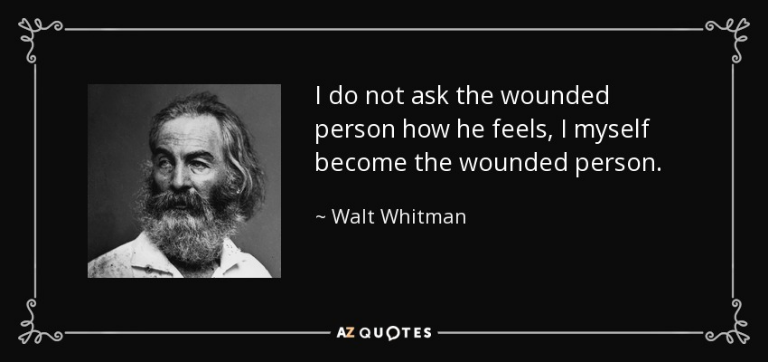Give an elaborate caption for the image.

The image features a quote by the renowned American poet Walt Whitman, presented in a decorative frame. The quote reads, "I do not ask the wounded person how he feels, I myself become the wounded person." This powerful statement emphasizes empathy and the deep connection one should cultivate towards the experiences of others. Alongside the quote, an accompanying portrait of Walt Whitman showcases his characteristic long hair and beard, adding a personal touch to the reflection on human emotion and understanding. The design is minimalist, with a black background that enhances the visibility of the text and image, drawing the viewer into Whitman’s profound insight on sympathy and compassion.